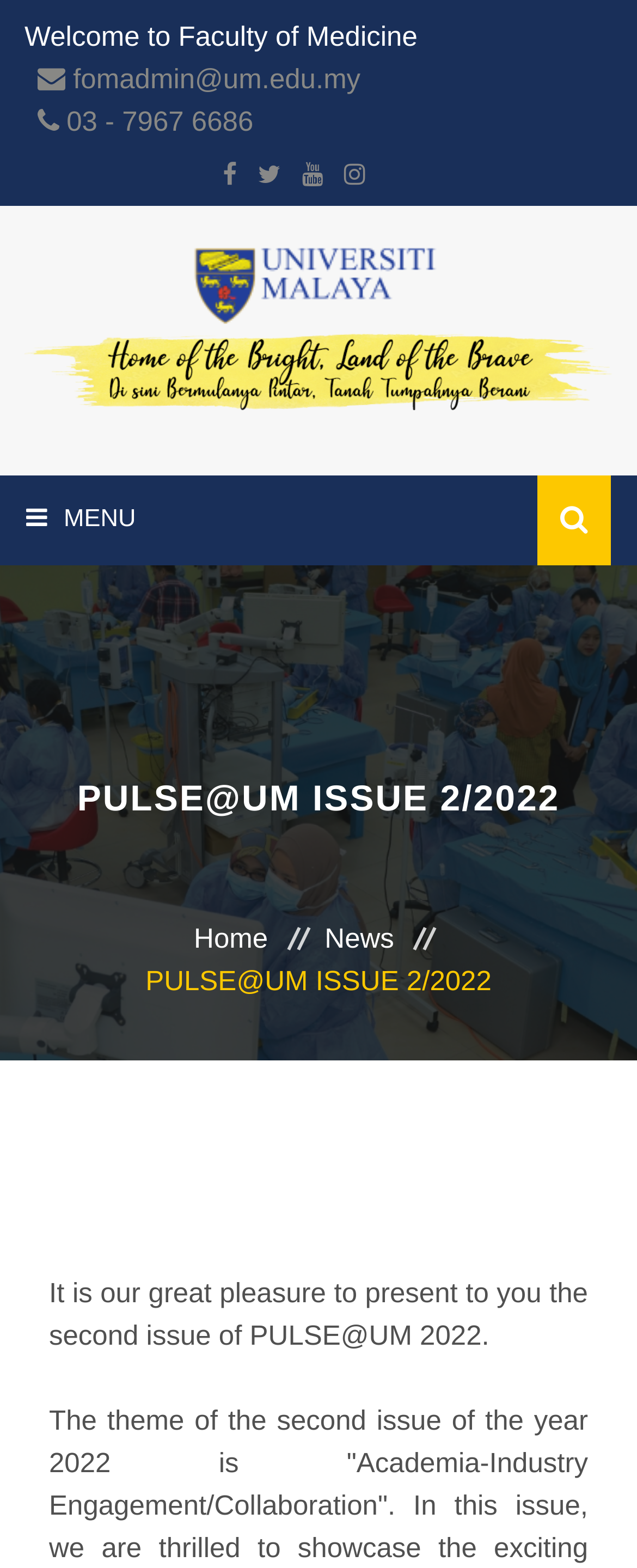Identify the primary heading of the webpage and provide its text.

PULSE@UM ISSUE 2/2022